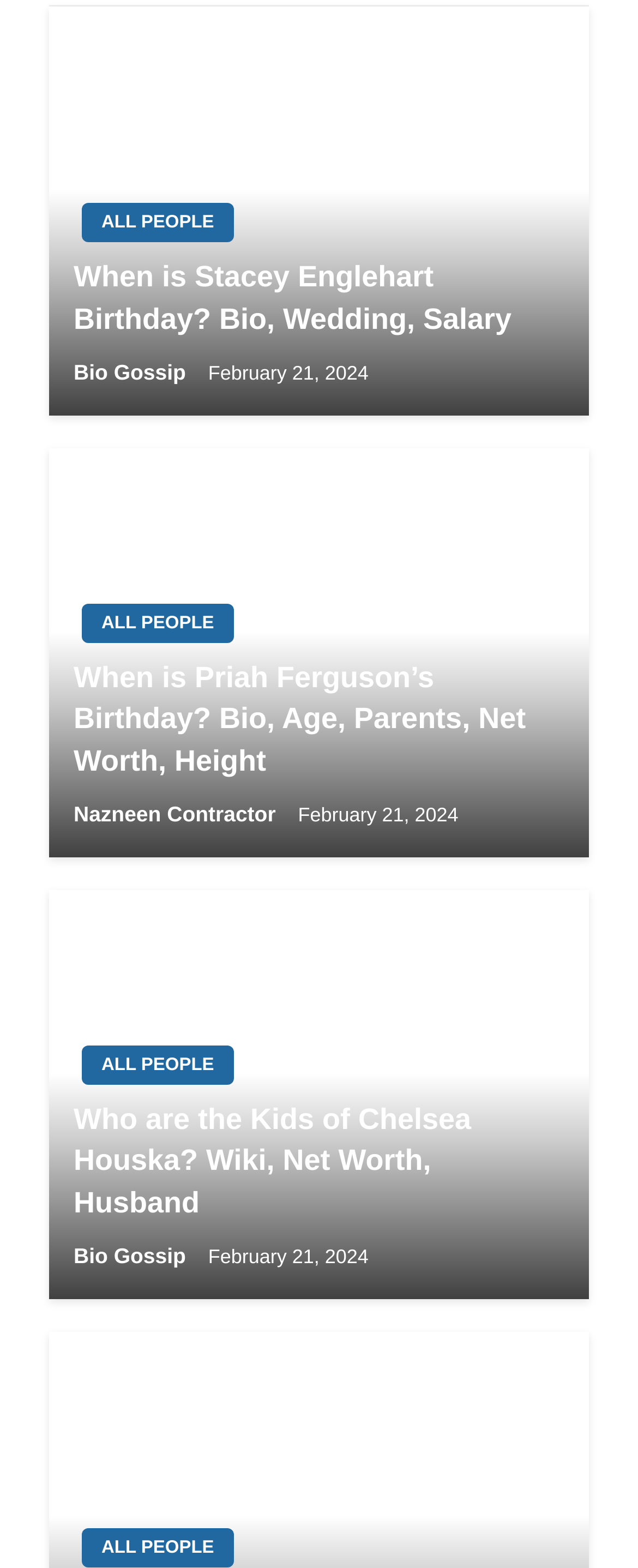Find the bounding box coordinates corresponding to the UI element with the description: "Bio Gossip". The coordinates should be formatted as [left, top, right, bottom], with values as floats between 0 and 1.

[0.115, 0.229, 0.301, 0.245]